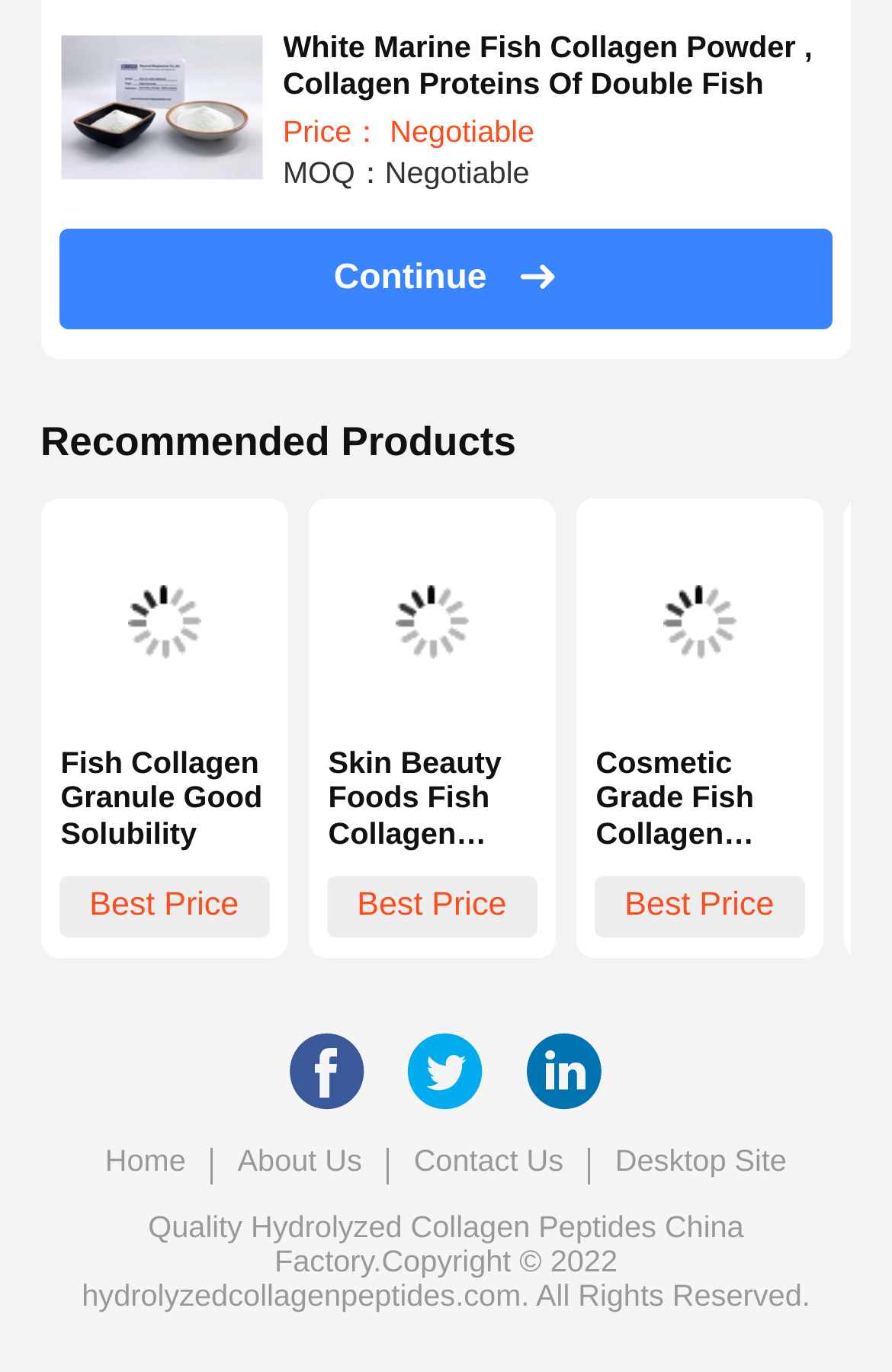Locate the bounding box coordinates of the element that should be clicked to execute the following instruction: "Explore recommended product Fish Collagen Granule Good Solubility".

[0.045, 0.363, 0.323, 0.543]